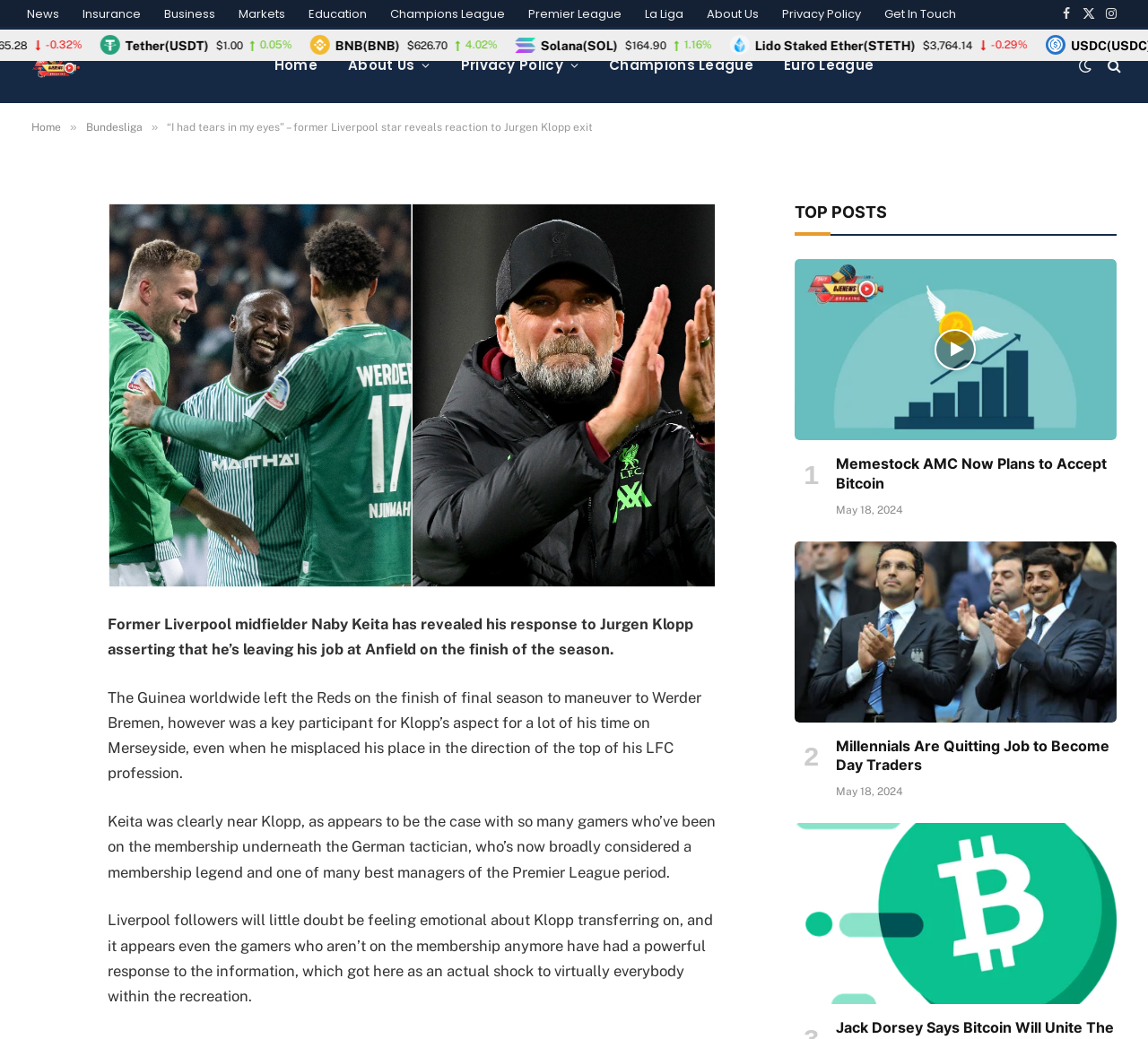Determine the webpage's heading and output its text content.

“I had tears in my eyes” – former Liverpool star reveals reaction to Jurgen Klopp exit